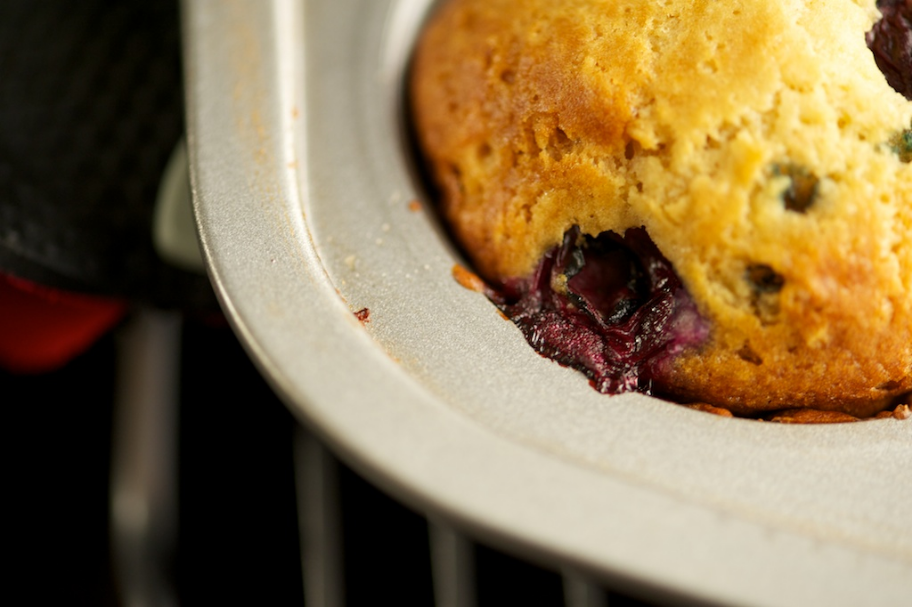Please give a succinct answer to the question in one word or phrase:
What is oozing out from the side of the muffin?

Blueberries